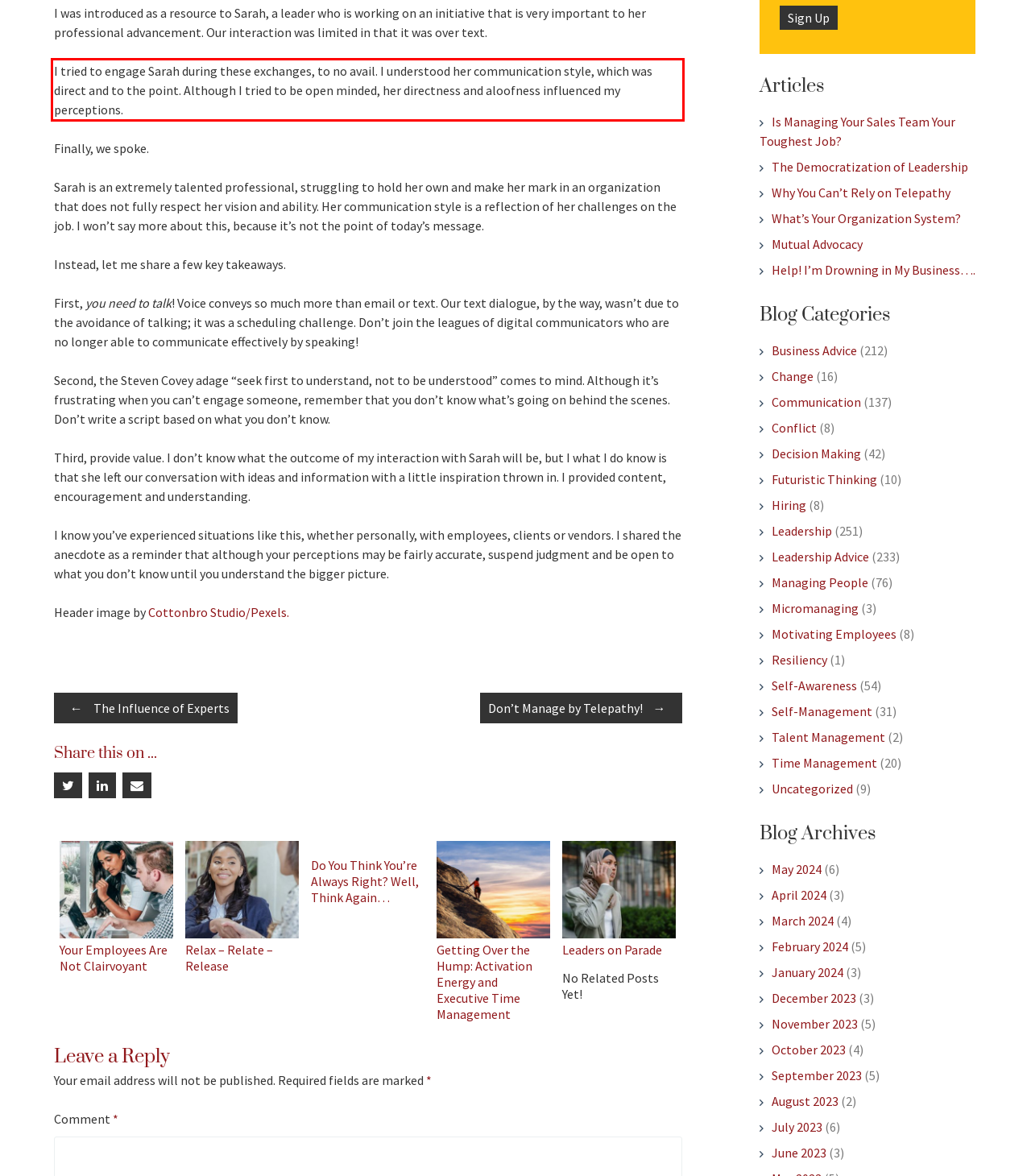Please use OCR to extract the text content from the red bounding box in the provided webpage screenshot.

I tried to engage Sarah during these exchanges, to no avail. I understood her communication style, which was direct and to the point. Although I tried to be open minded, her directness and aloofness influenced my perceptions.